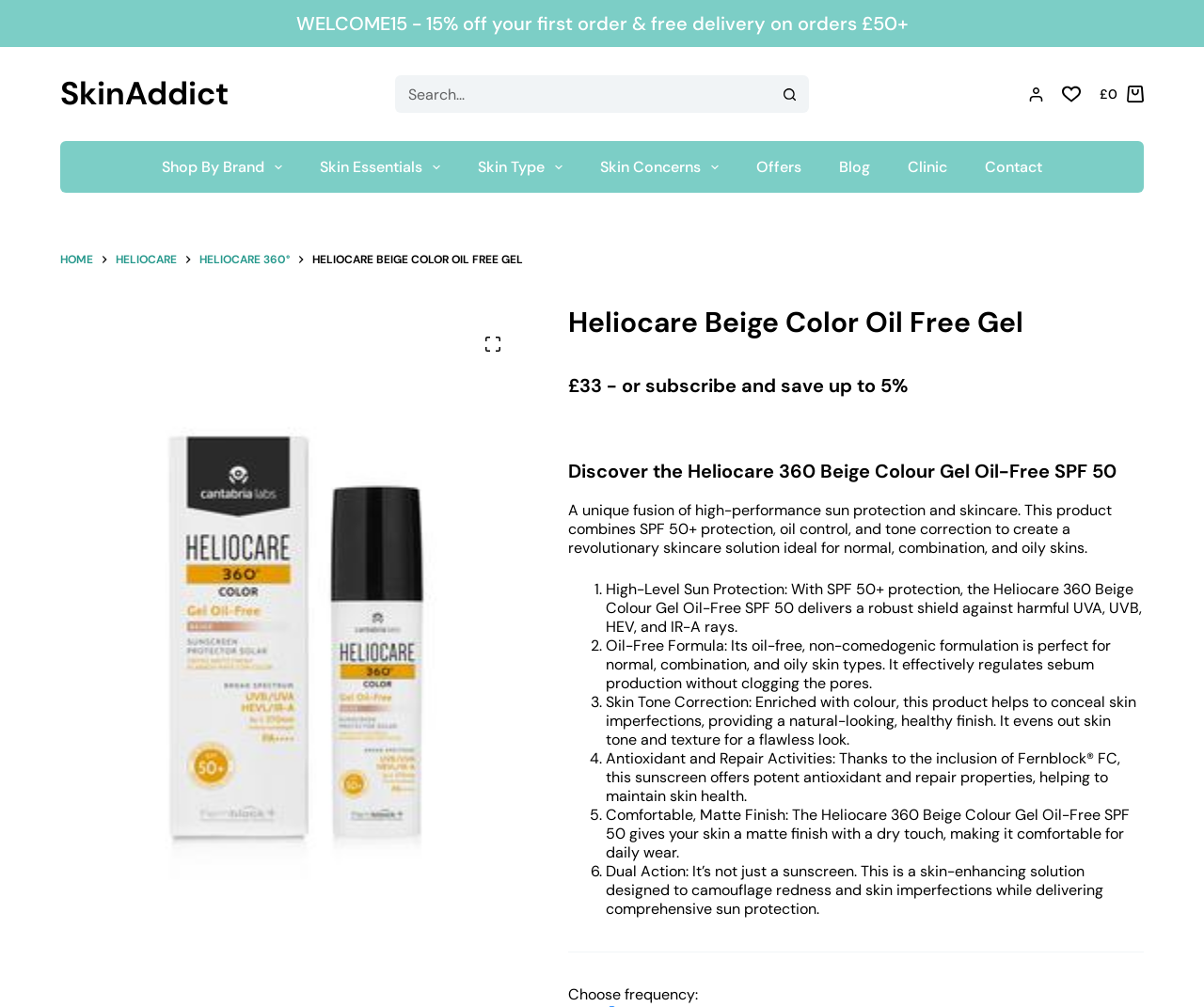Locate the bounding box coordinates of the clickable region to complete the following instruction: "Subscribe to newsletter."

[0.05, 0.86, 0.123, 0.898]